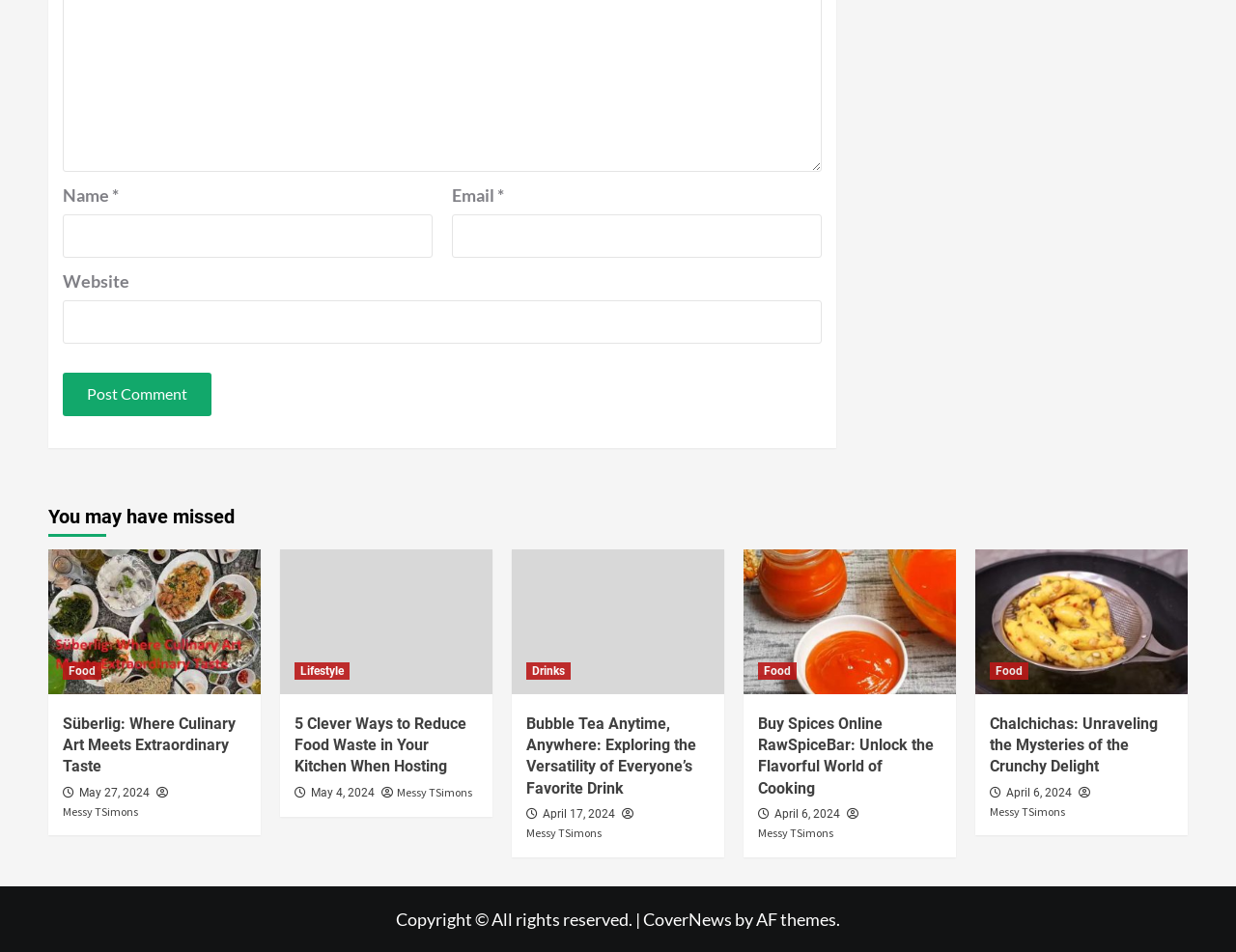Calculate the bounding box coordinates of the UI element given the description: "Food".

[0.613, 0.695, 0.645, 0.714]